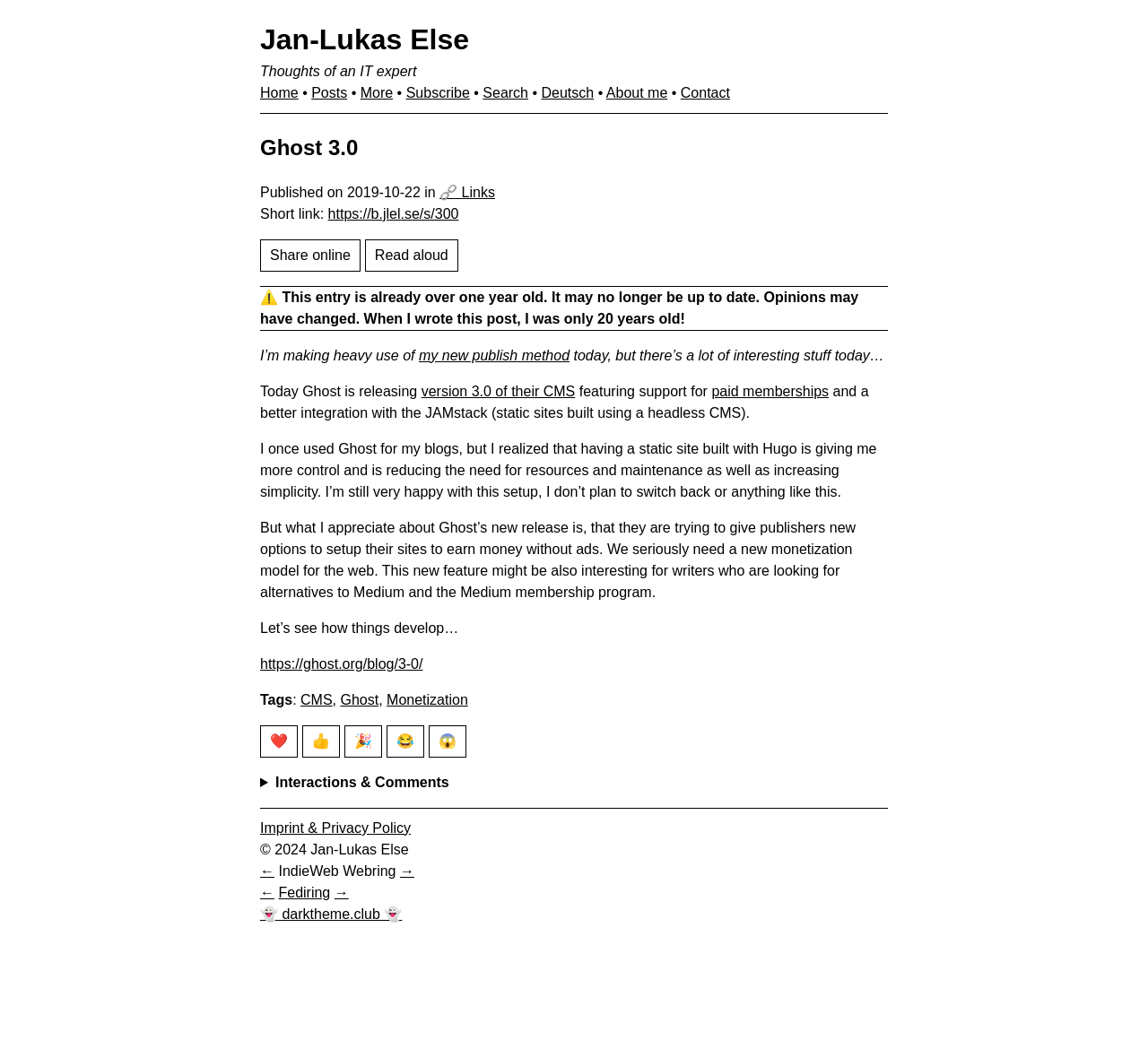Indicate the bounding box coordinates of the clickable region to achieve the following instruction: "Share the post online."

[0.227, 0.228, 0.314, 0.259]